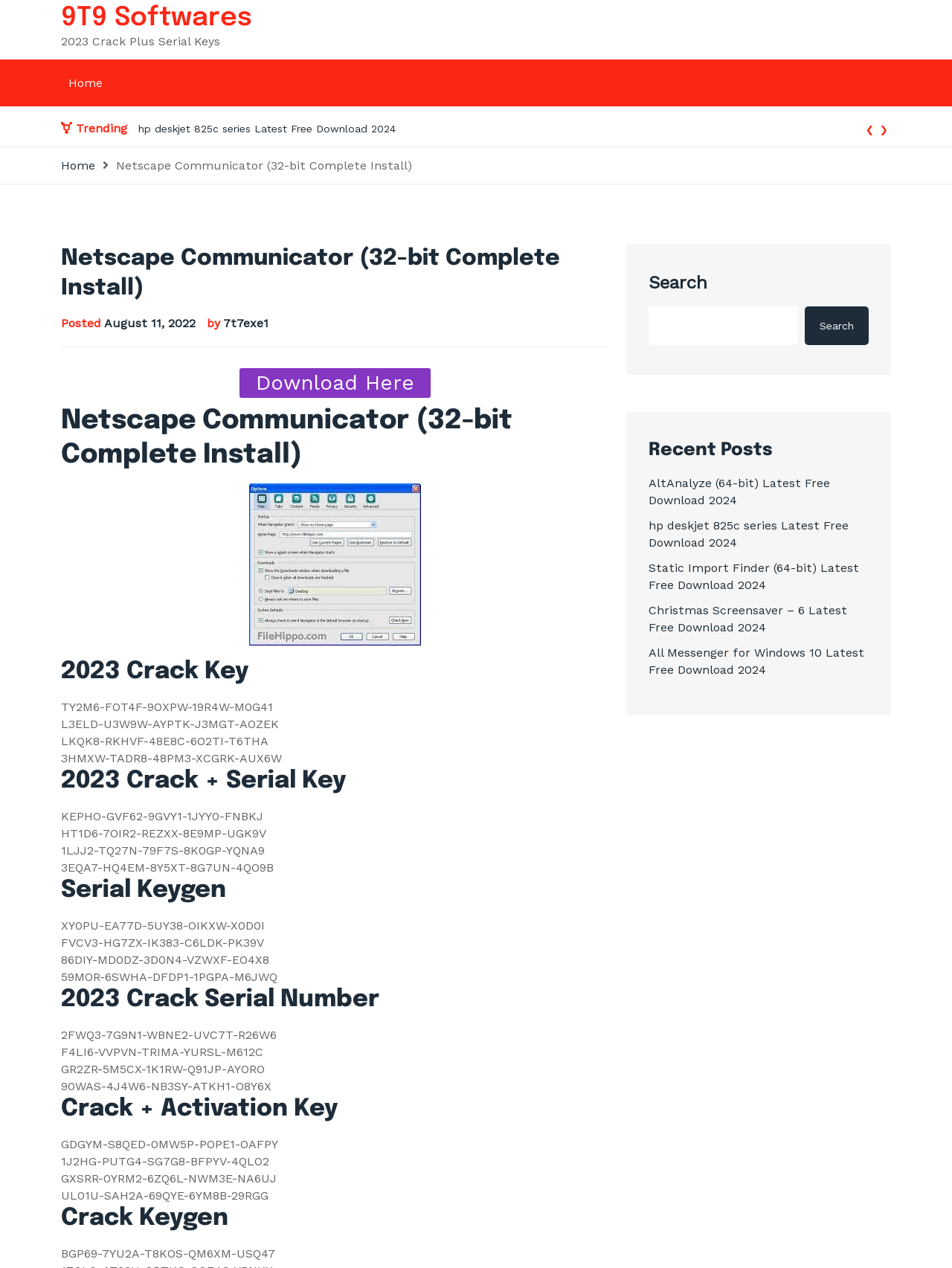Could you specify the bounding box coordinates for the clickable section to complete the following instruction: "Click the 'sales@sdfrchem.com' email link"?

None